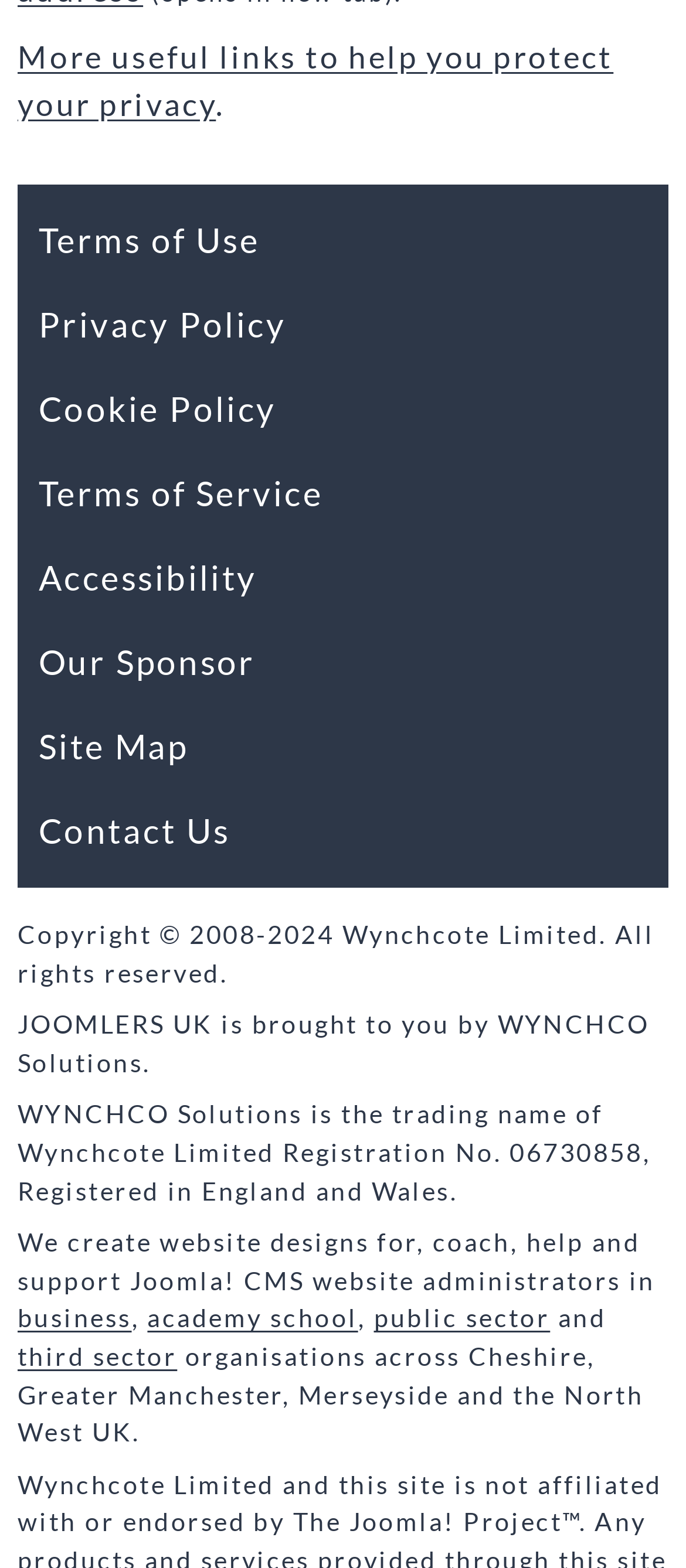Please specify the bounding box coordinates for the clickable region that will help you carry out the instruction: "Explore academy school".

[0.215, 0.831, 0.522, 0.85]